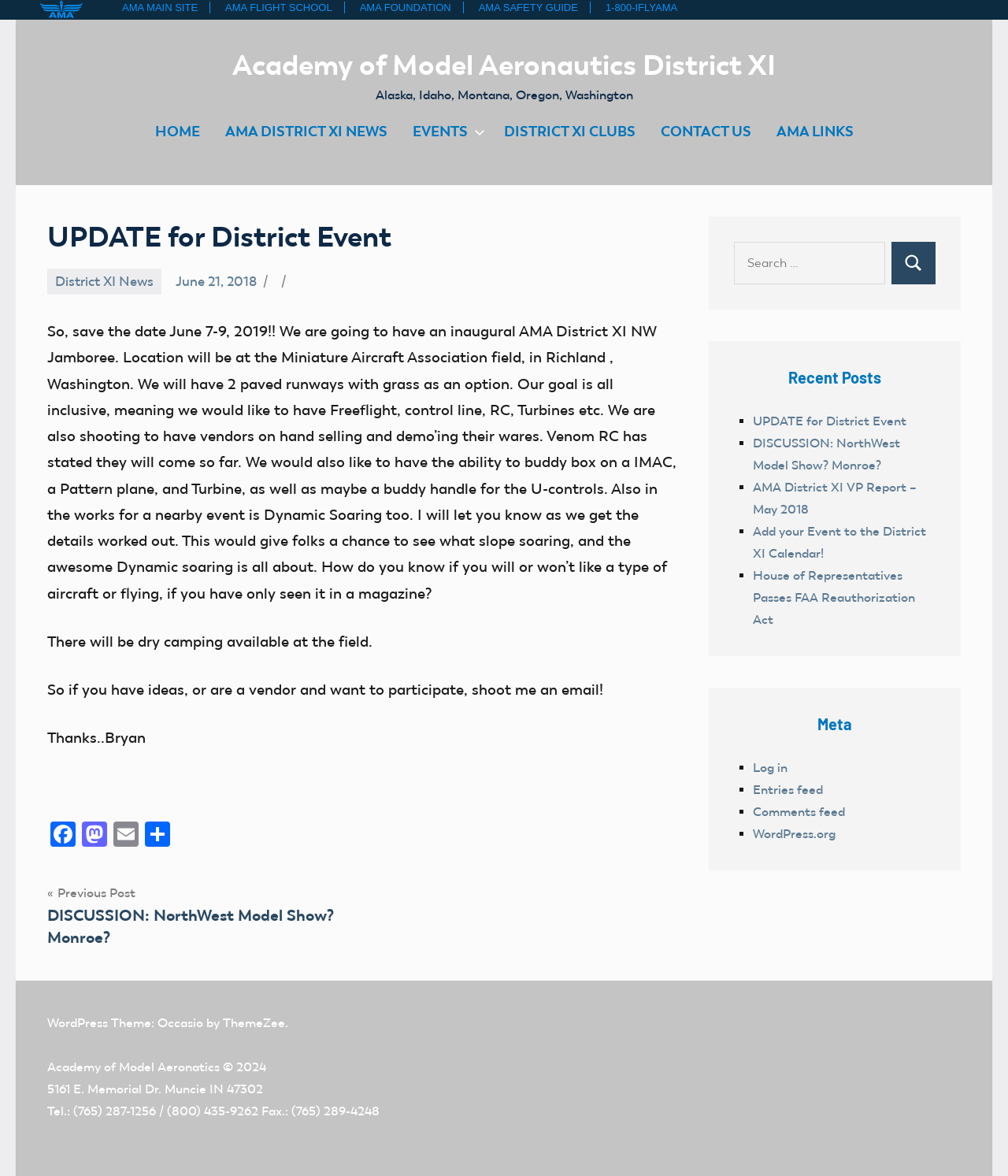Please specify the bounding box coordinates of the clickable section necessary to execute the following command: "Call the office at 212.319.5757".

None